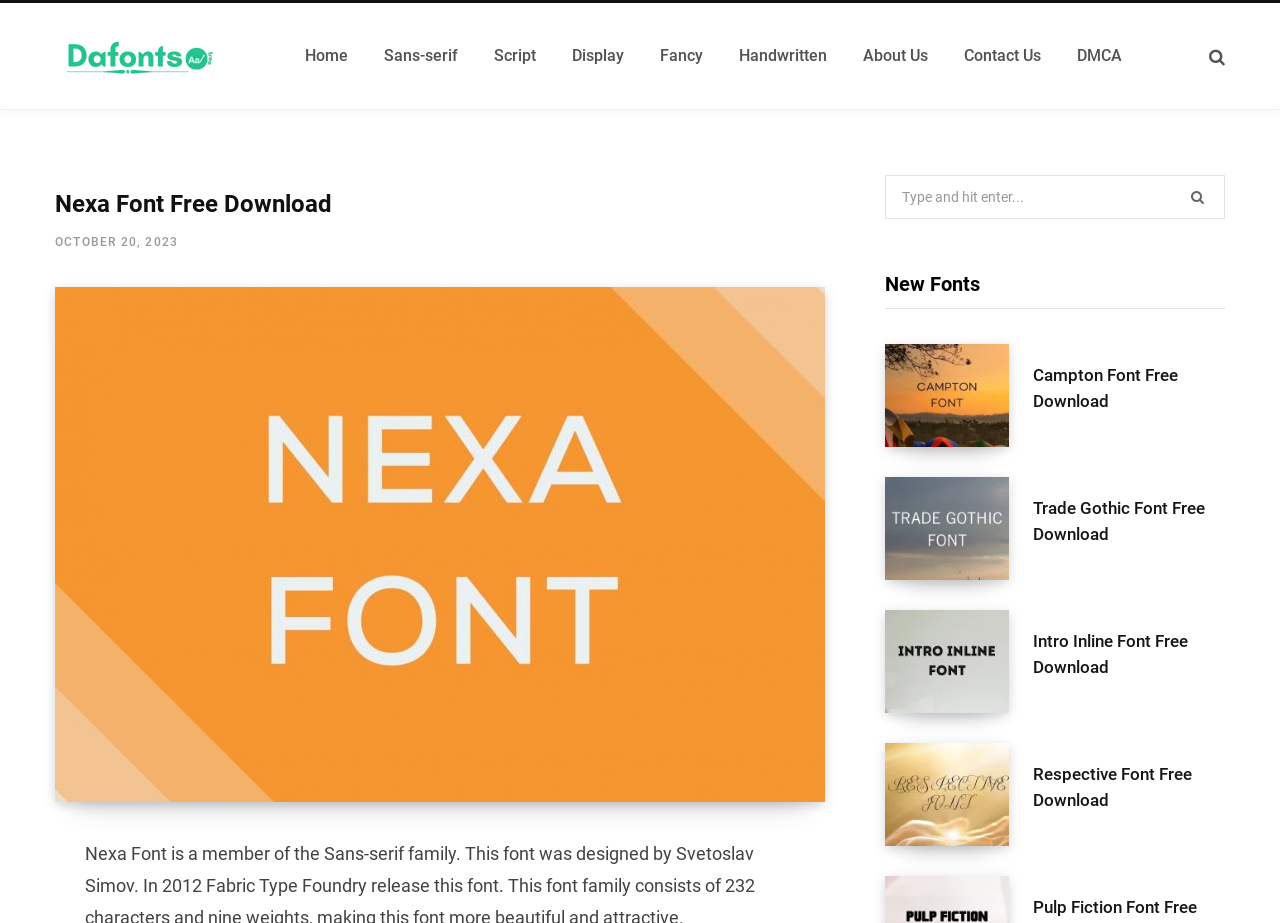Provide a thorough and detailed response to the question by examining the image: 
Who designed the Nexa font?

Although the webpage does not explicitly mention the designer of the Nexa font, the meta description provides this information. According to the meta description, Svetoslav Simov designed the Nexa font.